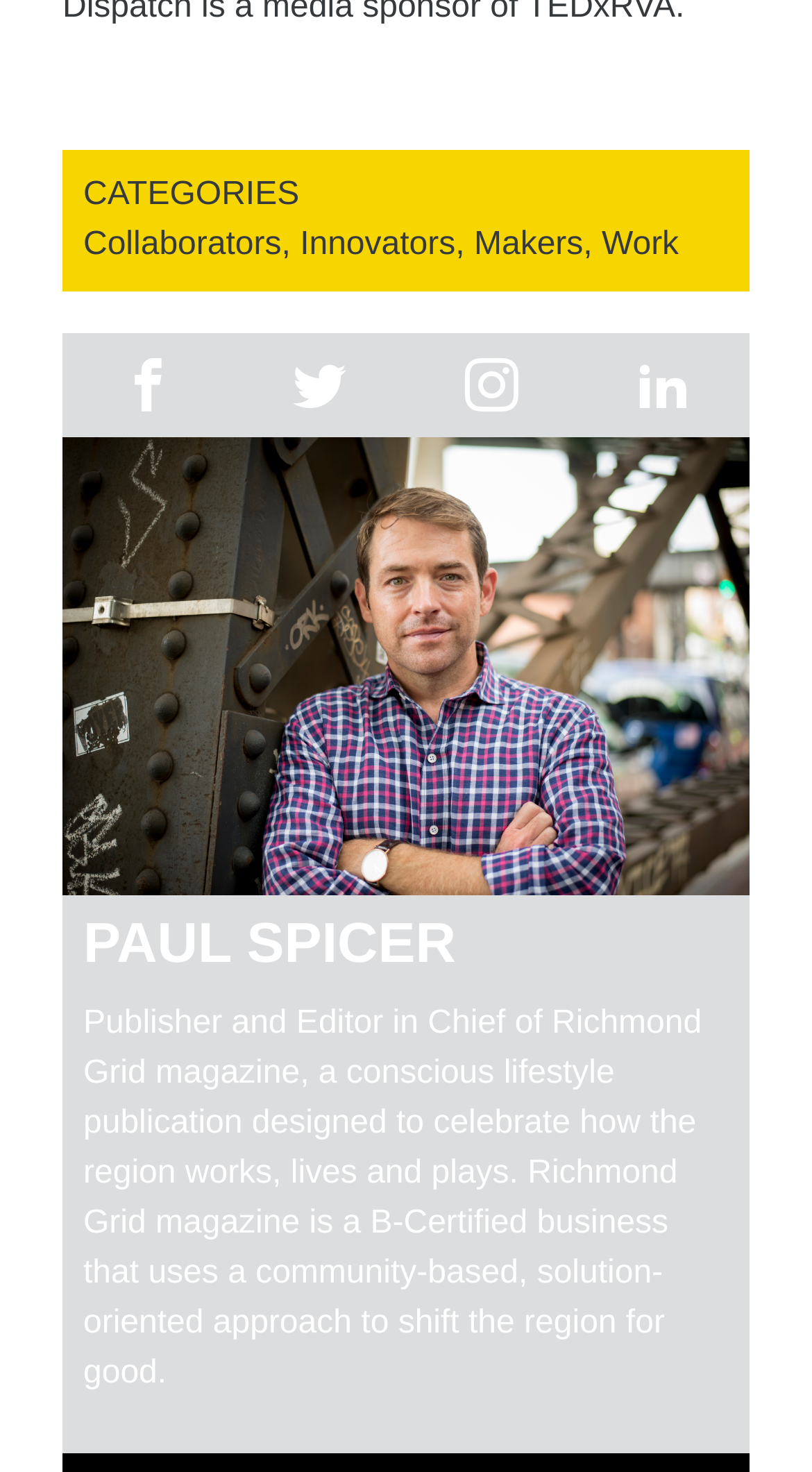Please identify the bounding box coordinates of the region to click in order to complete the task: "Click on Makers". The coordinates must be four float numbers between 0 and 1, specified as [left, top, right, bottom].

[0.584, 0.154, 0.718, 0.178]